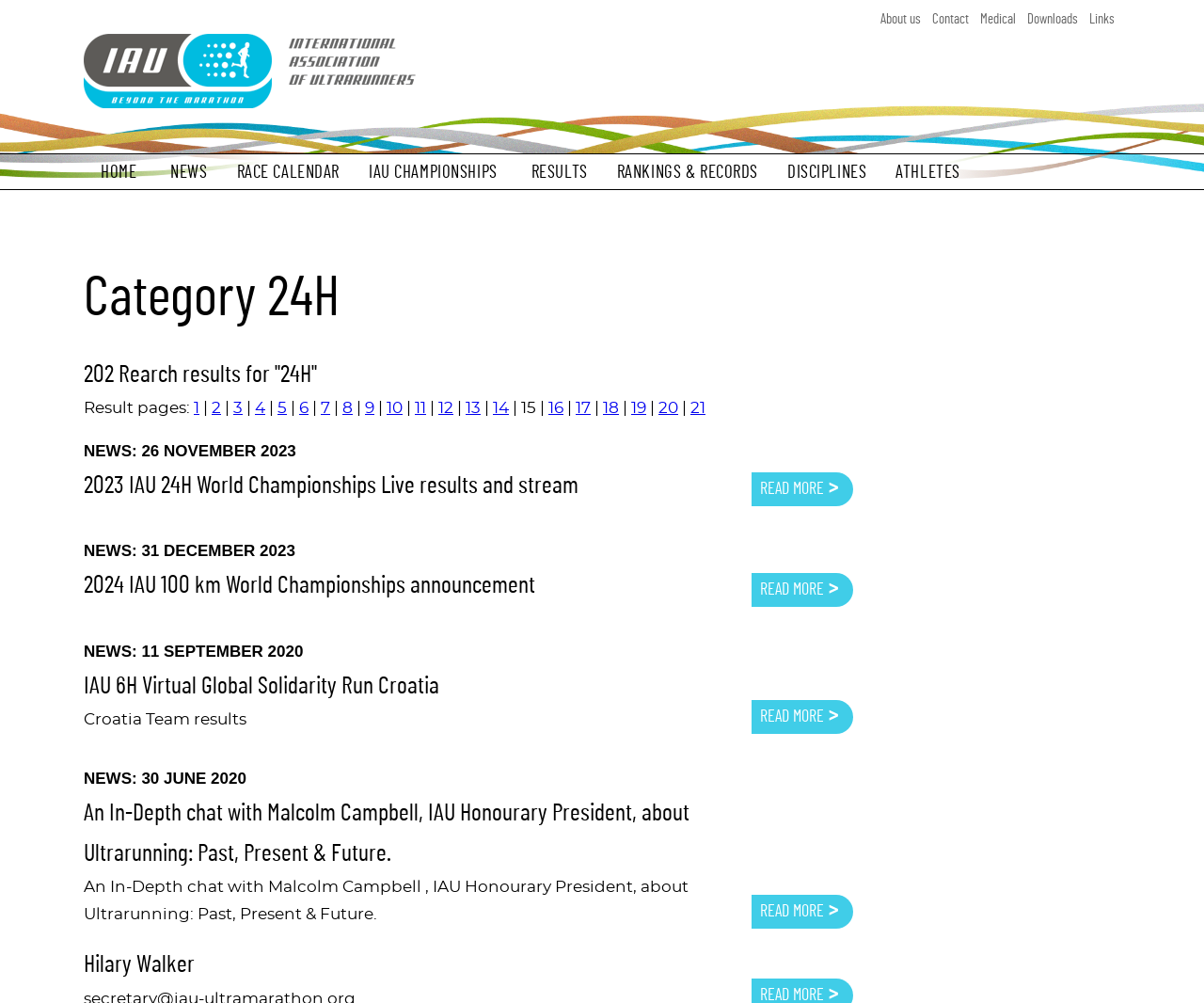Please examine the image and provide a detailed answer to the question: What is the title of the first news article?

I looked at the news articles on the webpage and found the first one, which has a title '2023 IAU 24H World Championships Live results and stream'.